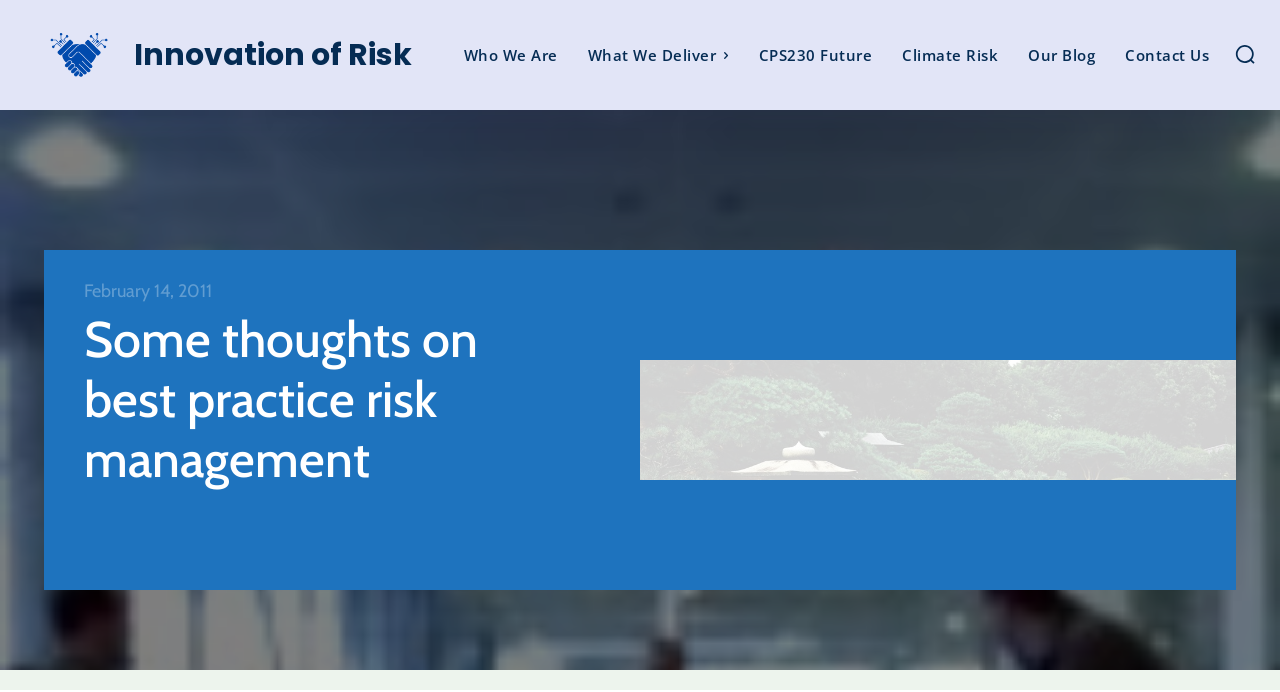Find the bounding box coordinates for the UI element whose description is: "Climate Risk". The coordinates should be four float numbers between 0 and 1, in the format [left, top, right, bottom].

[0.697, 0.007, 0.788, 0.152]